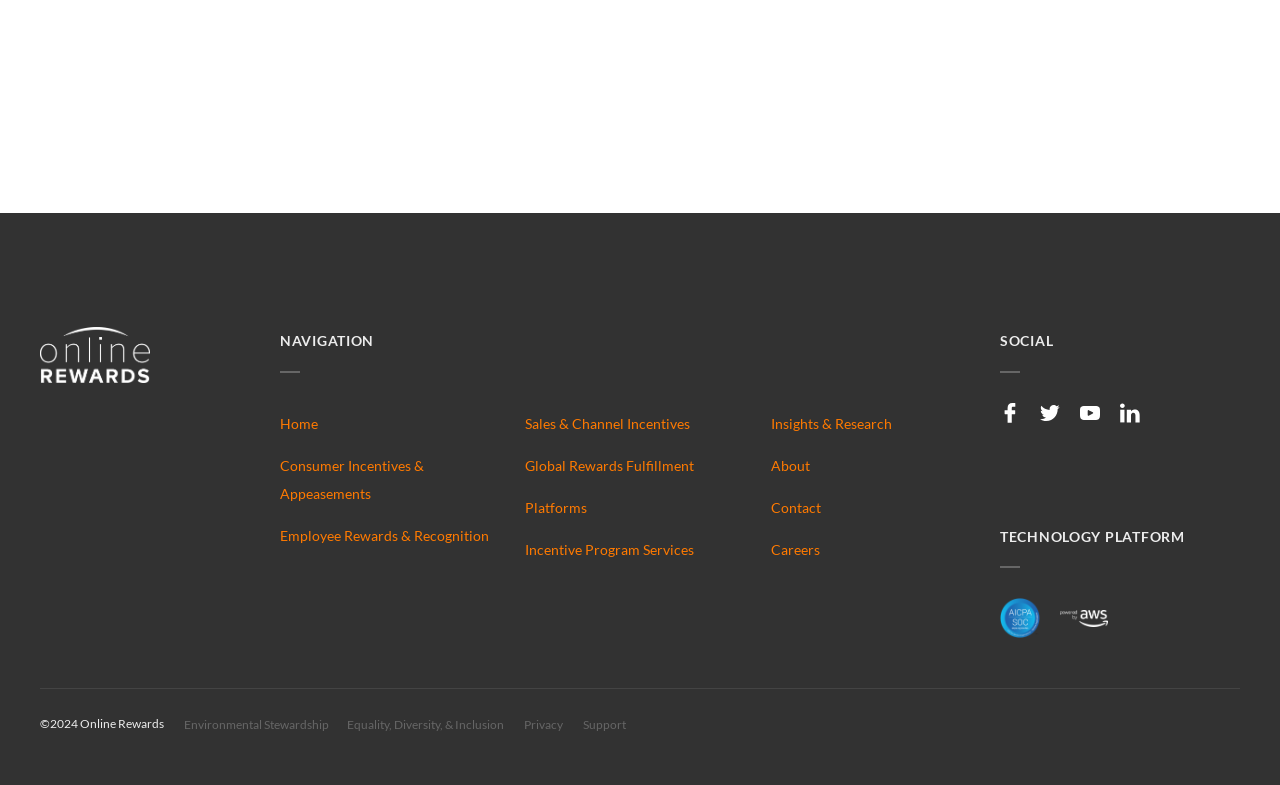Based on the provided description, "Insights & Research", find the bounding box of the corresponding UI element in the screenshot.

[0.602, 0.513, 0.781, 0.566]